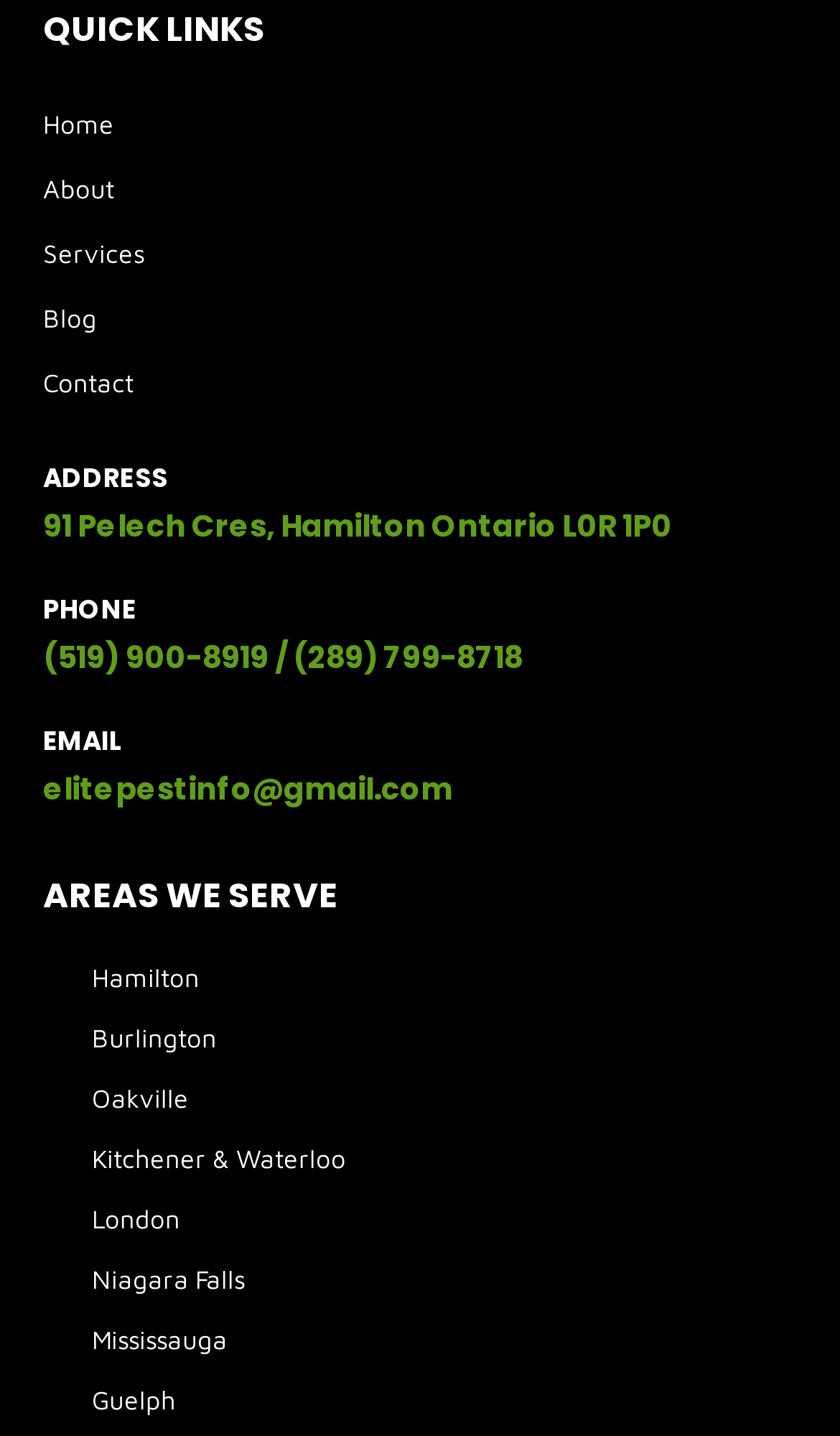Can you specify the bounding box coordinates of the area that needs to be clicked to fulfill the following instruction: "visit services page"?

[0.051, 0.154, 0.949, 0.199]